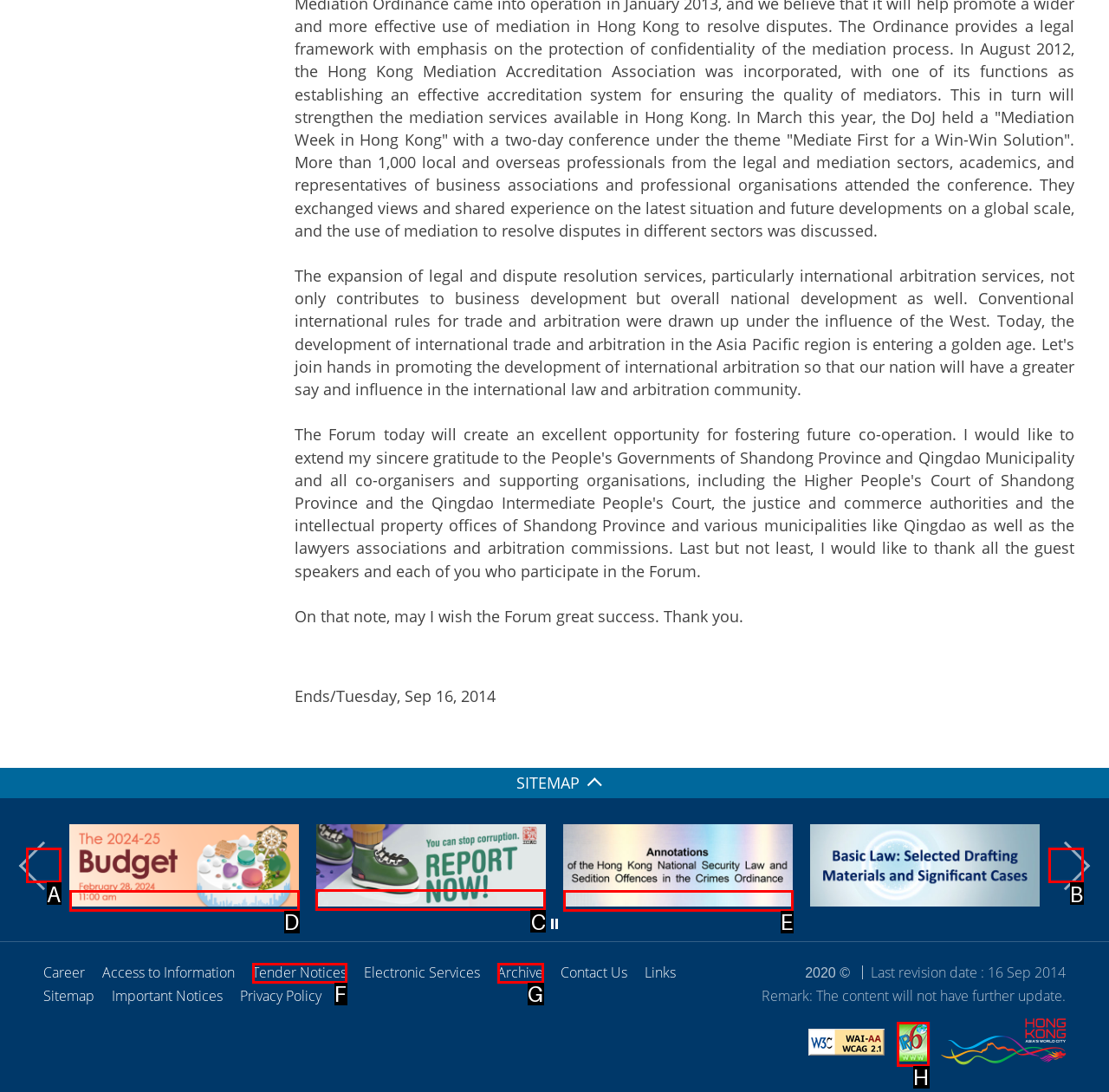What is the letter of the UI element you should click to Report corruption now? Provide the letter directly.

C